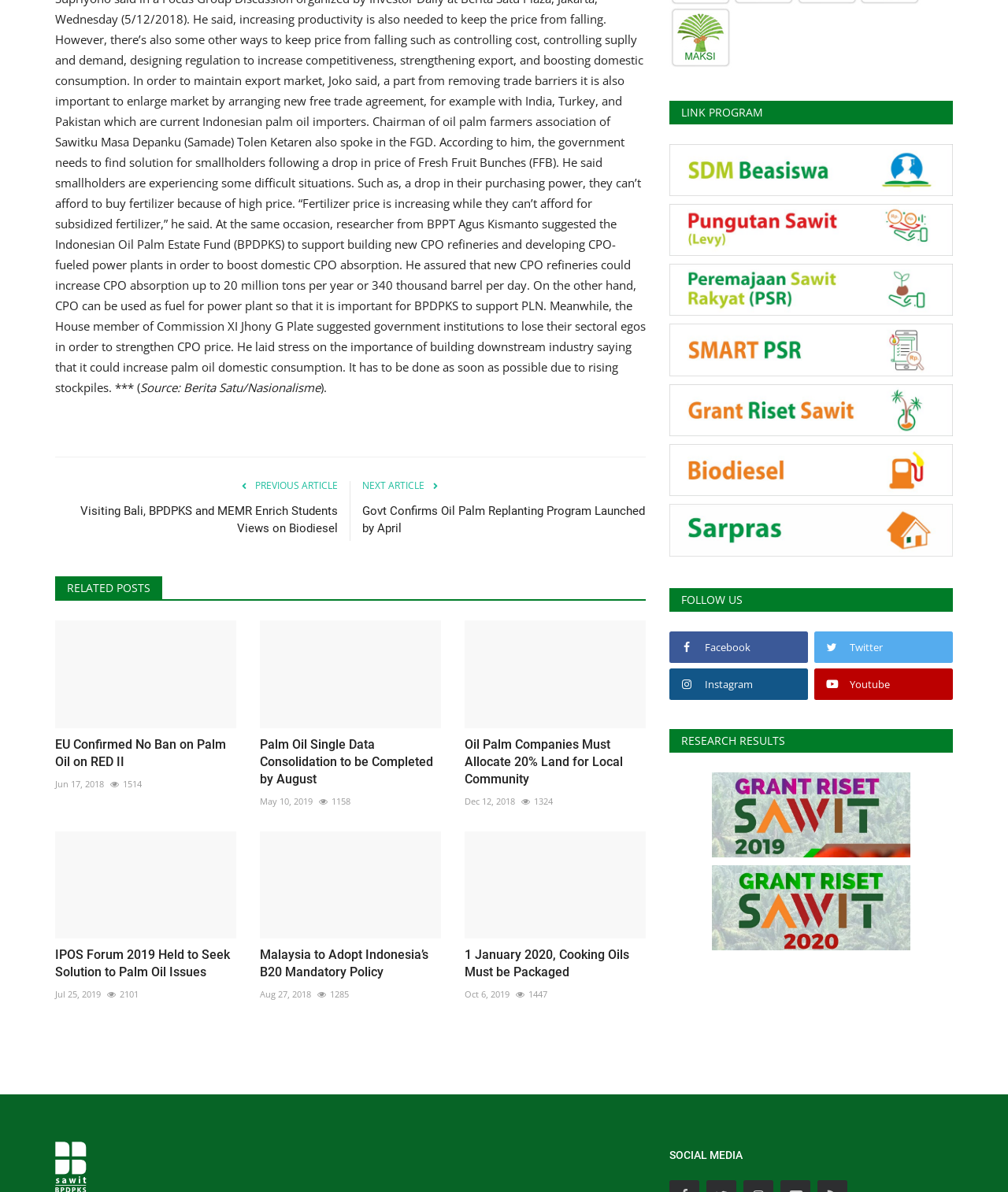Please identify the bounding box coordinates of the region to click in order to complete the given instruction: "Click on 'Govt Confirms Oil Palm Replanting Program Launched by April'". The coordinates should be four float numbers between 0 and 1, i.e., [left, top, right, bottom].

[0.359, 0.421, 0.641, 0.45]